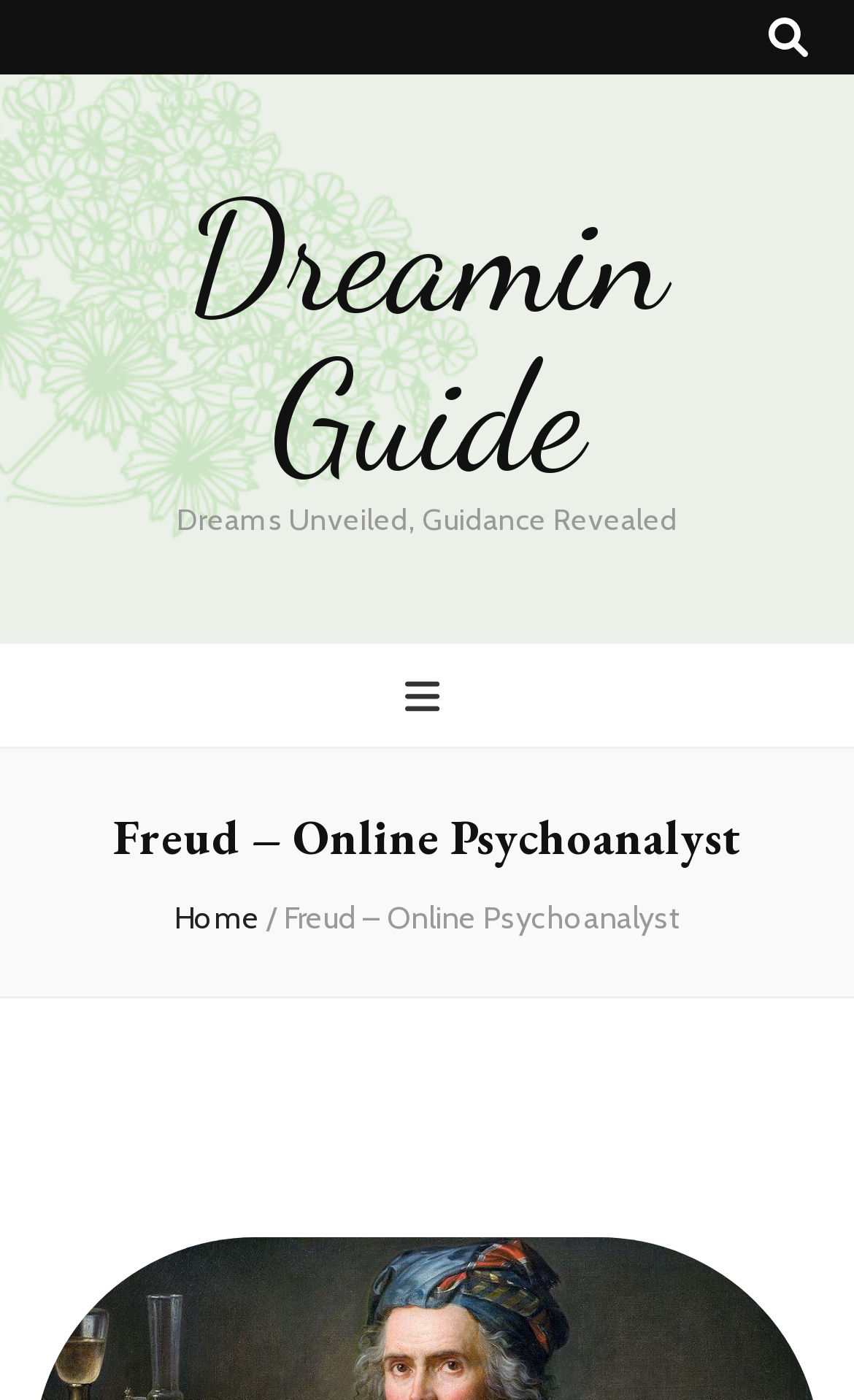Could you identify the text that serves as the heading for this webpage?

Freud – Online Psychoanalyst